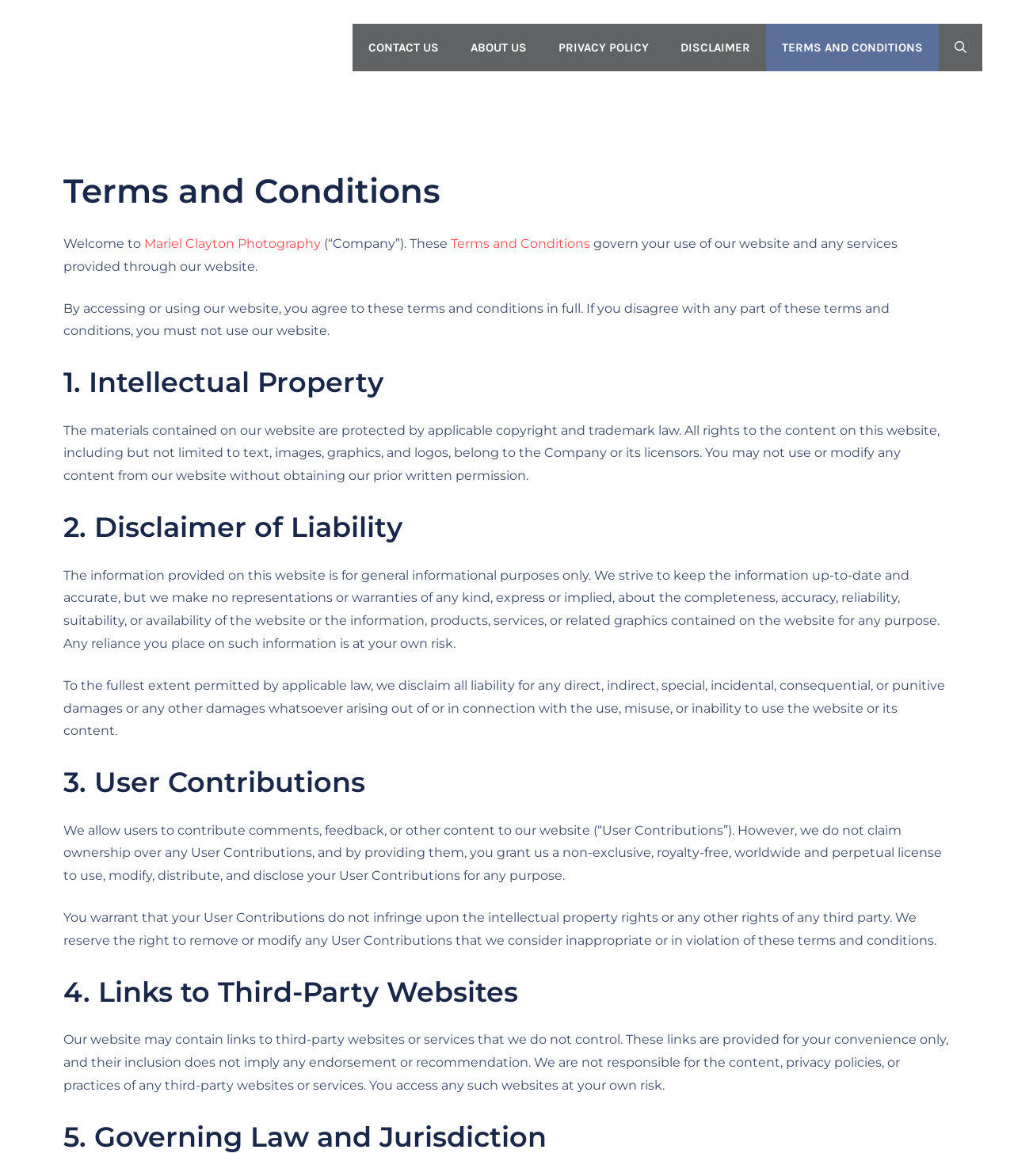Please determine the bounding box coordinates for the element that should be clicked to follow these instructions: "Read DISCLAIMER".

[0.655, 0.02, 0.755, 0.061]